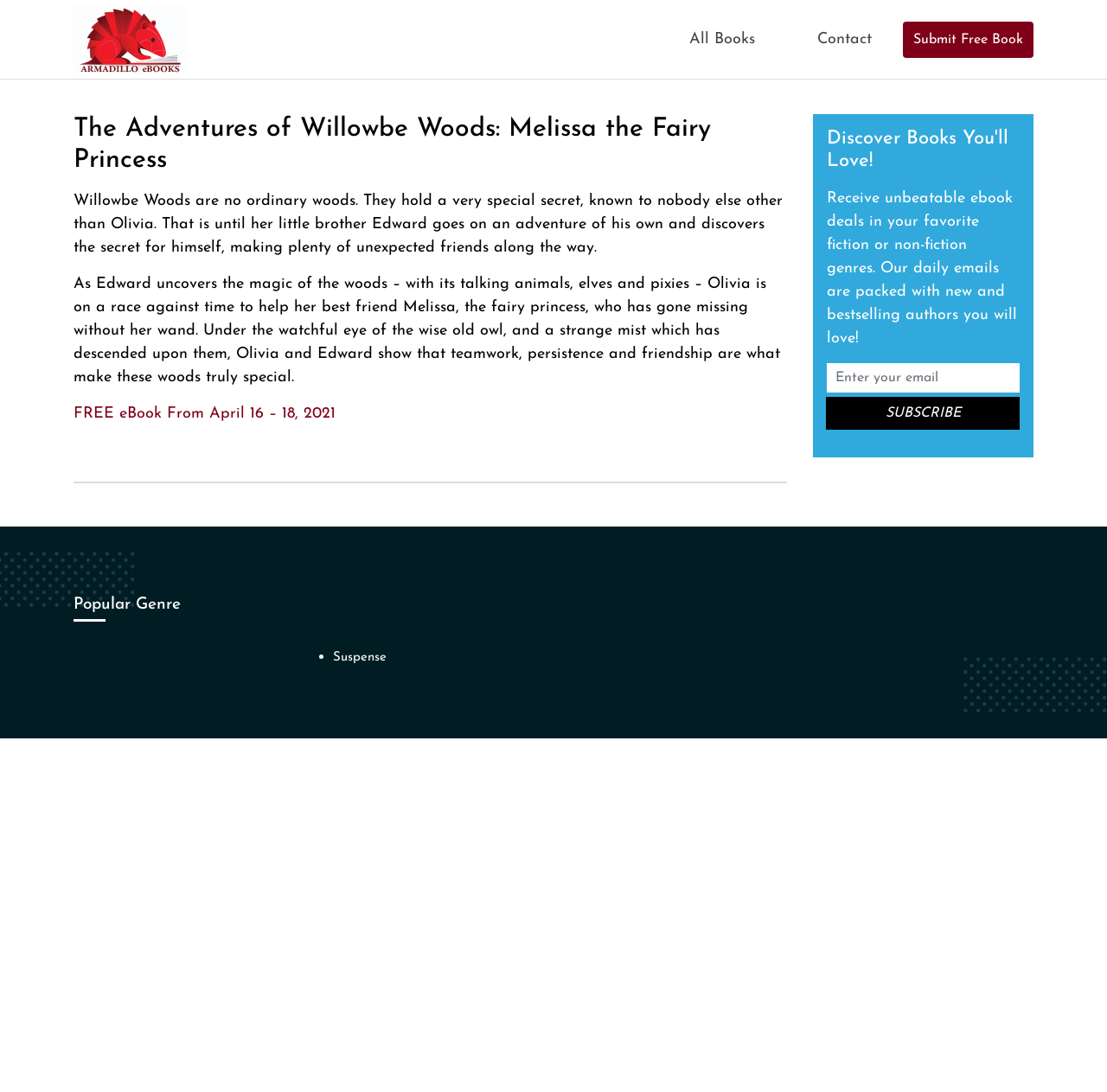Locate and extract the headline of this webpage.

The Adventures of Willowbe Woods: Melissa the Fairy Princess